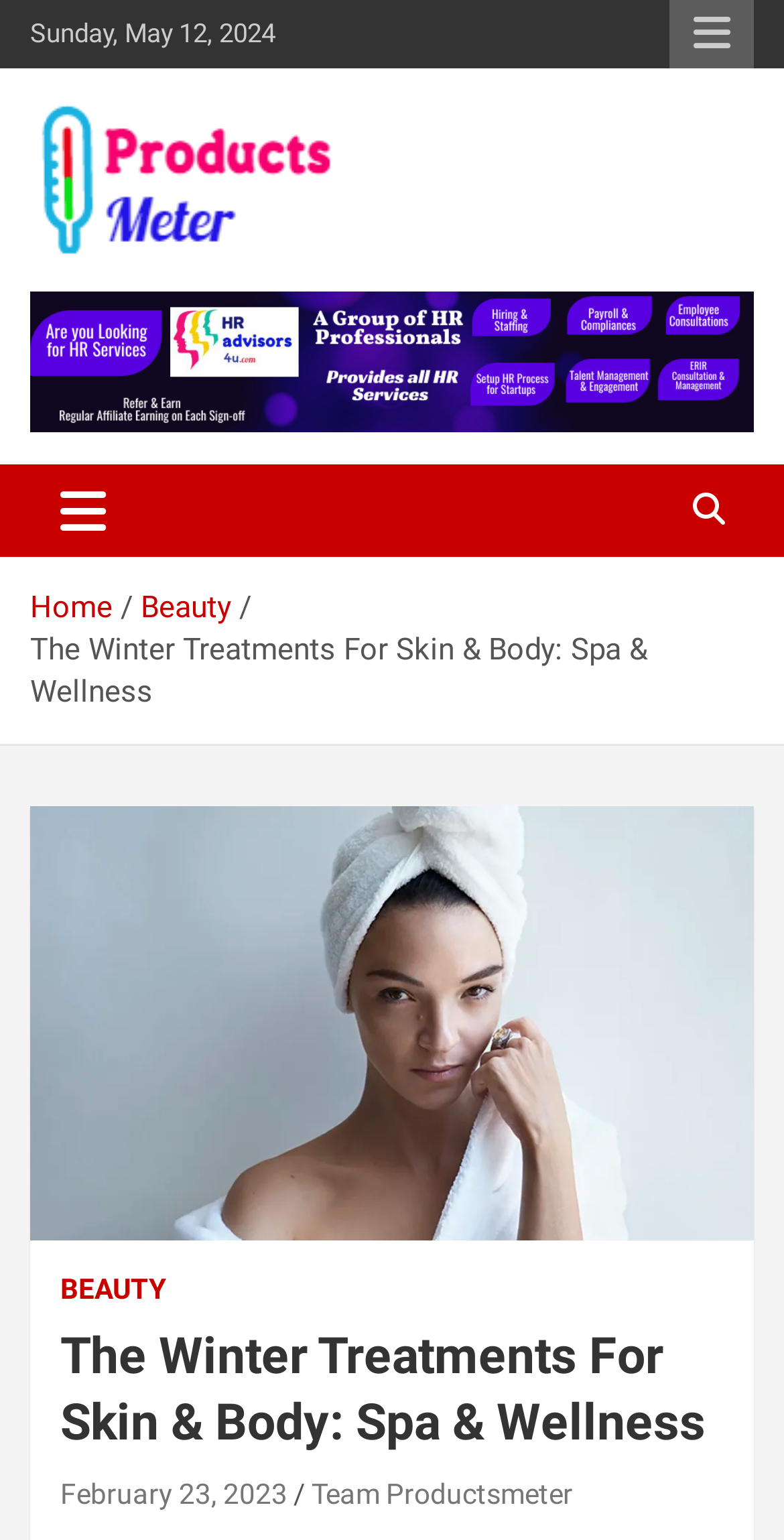What is the category of the current article?
Based on the visual content, answer with a single word or a brief phrase.

Beauty